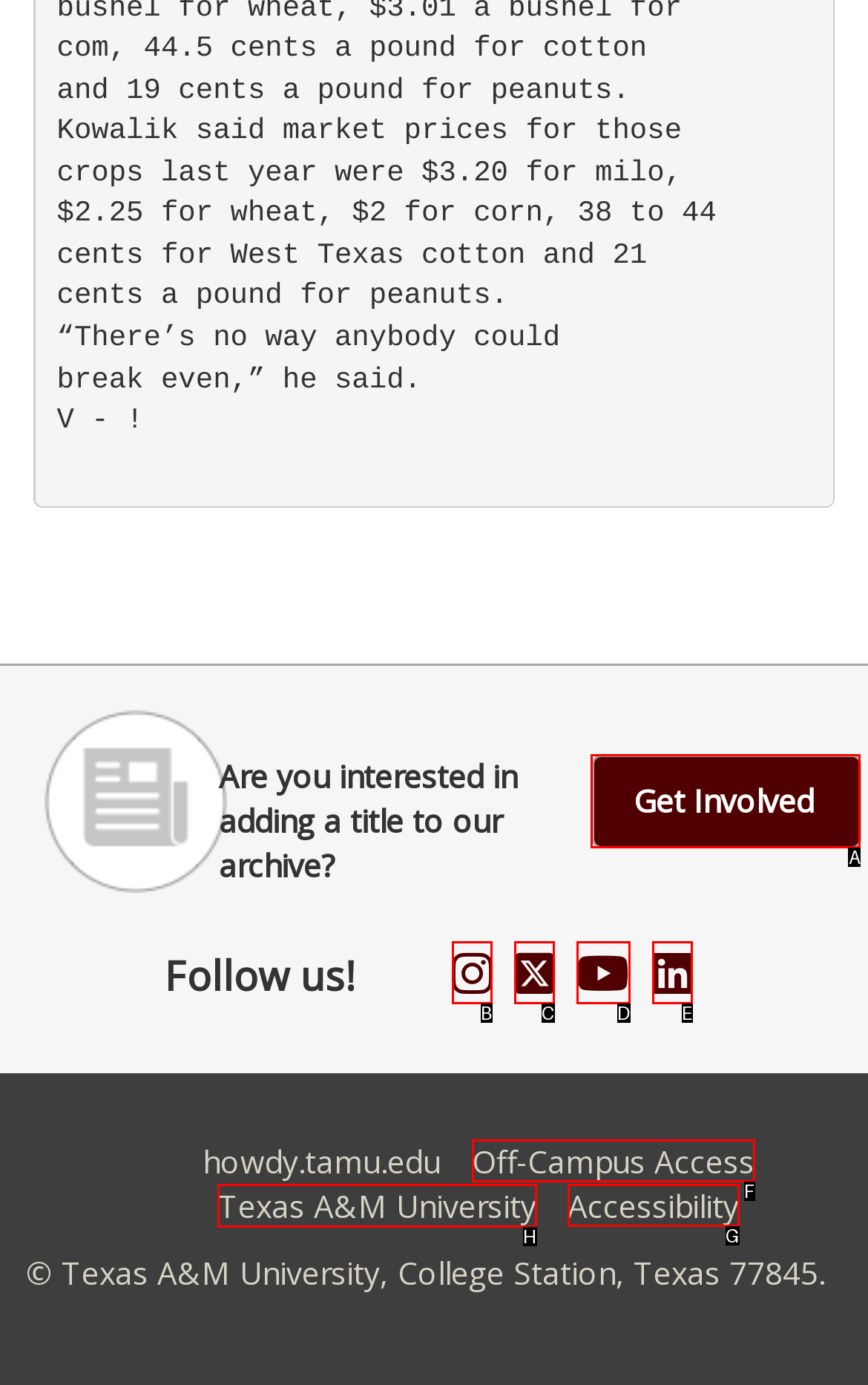Given the task: Visit the Texas A&M University website, tell me which HTML element to click on.
Answer with the letter of the correct option from the given choices.

H